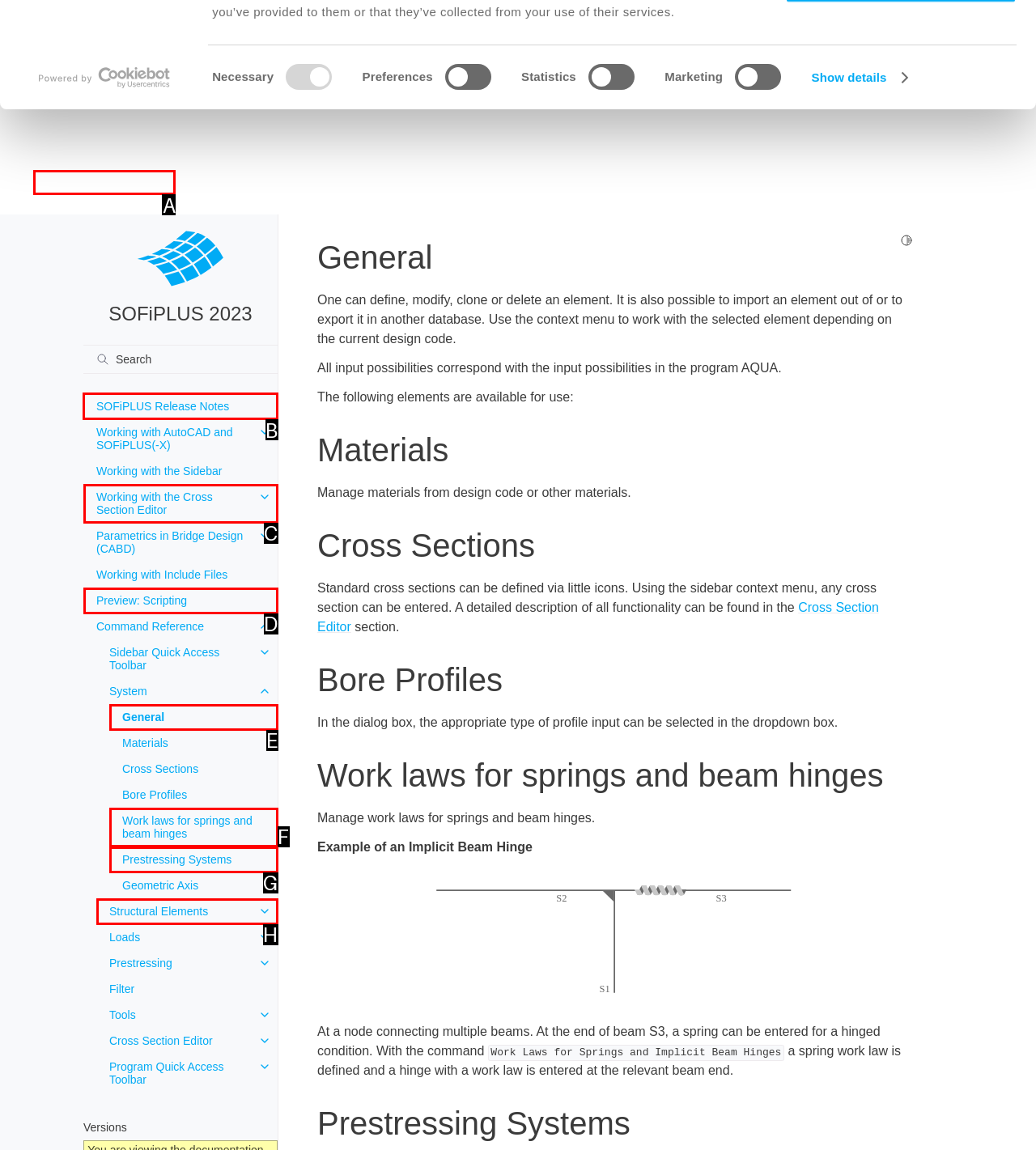Which UI element should be clicked to perform the following task: Go to 'SOFiPLUS Release Notes'? Answer with the corresponding letter from the choices.

B